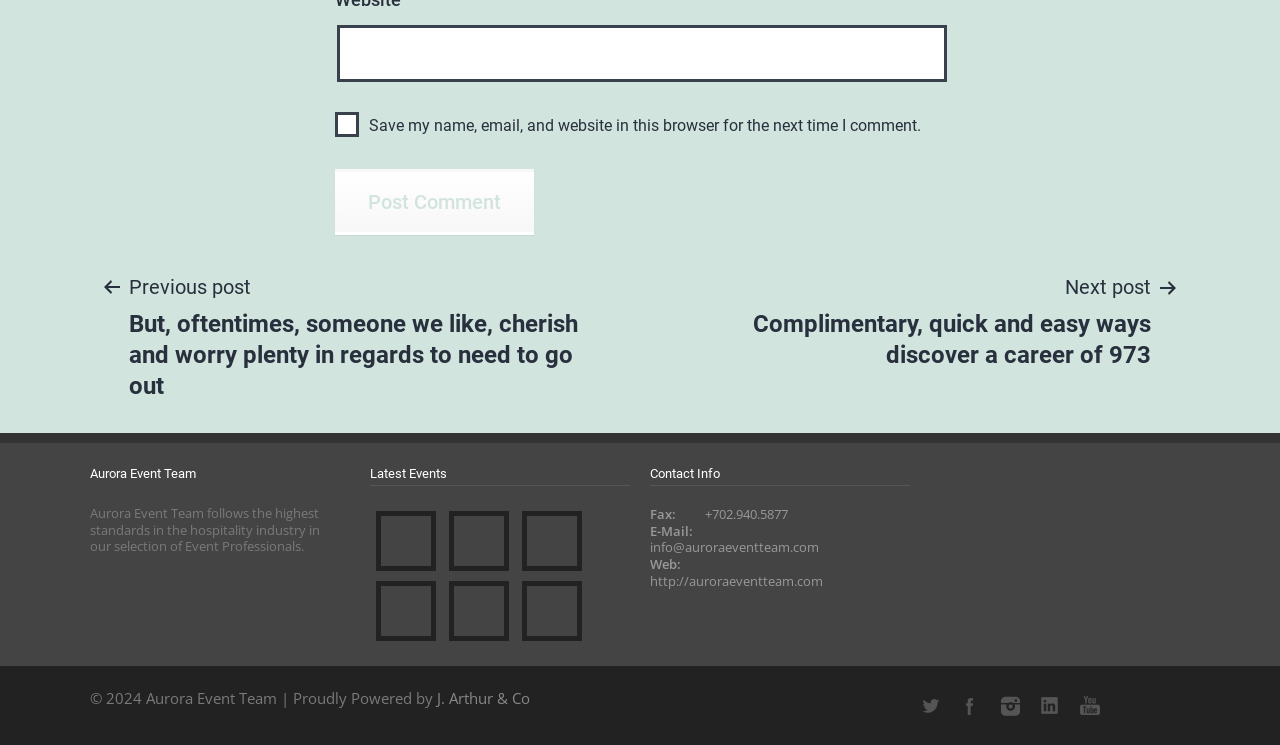Find the bounding box of the web element that fits this description: "J. Arthur & Co".

[0.341, 0.923, 0.414, 0.95]